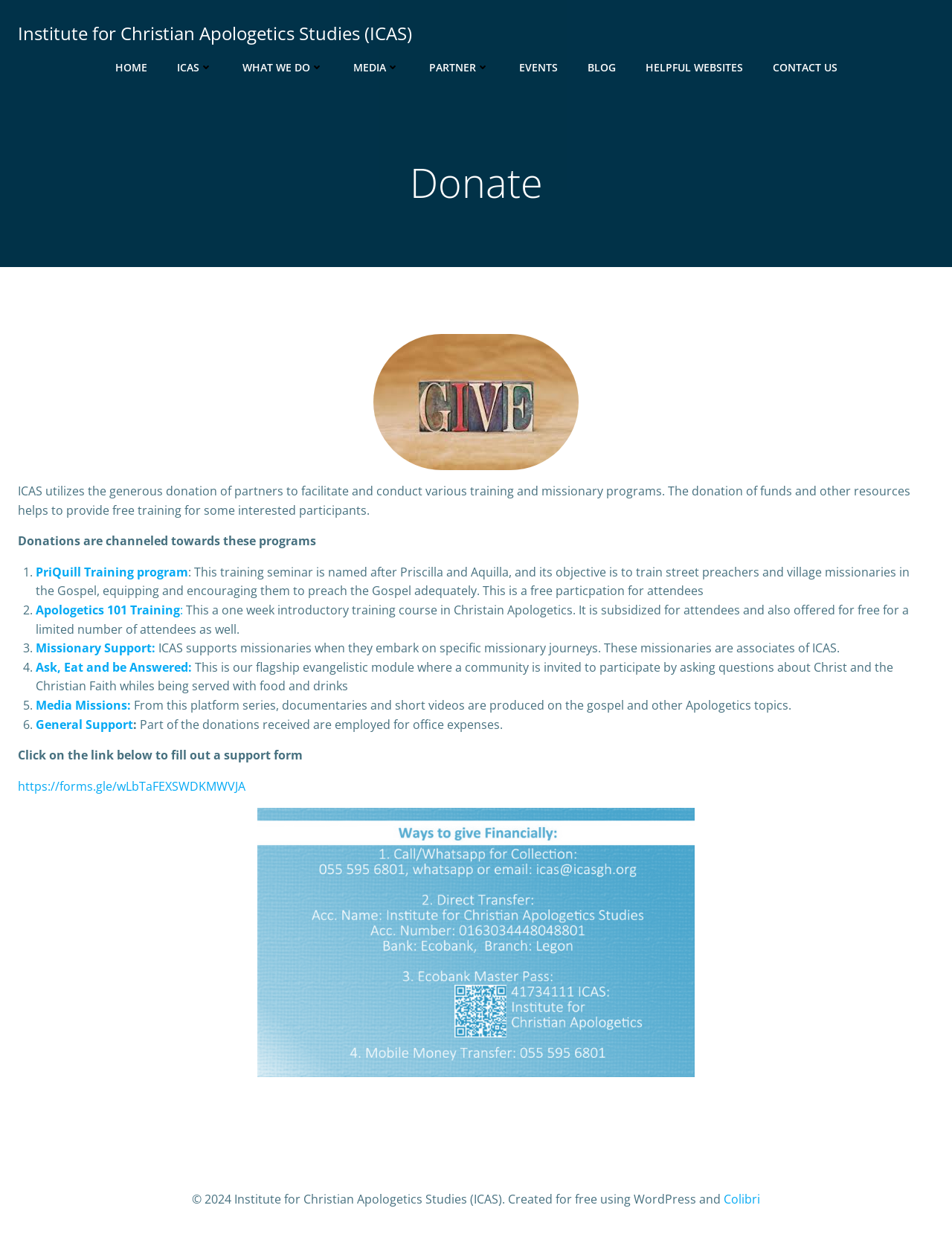Locate the bounding box coordinates of the element you need to click to accomplish the task described by this instruction: "Fill out the support form".

[0.019, 0.626, 0.258, 0.639]